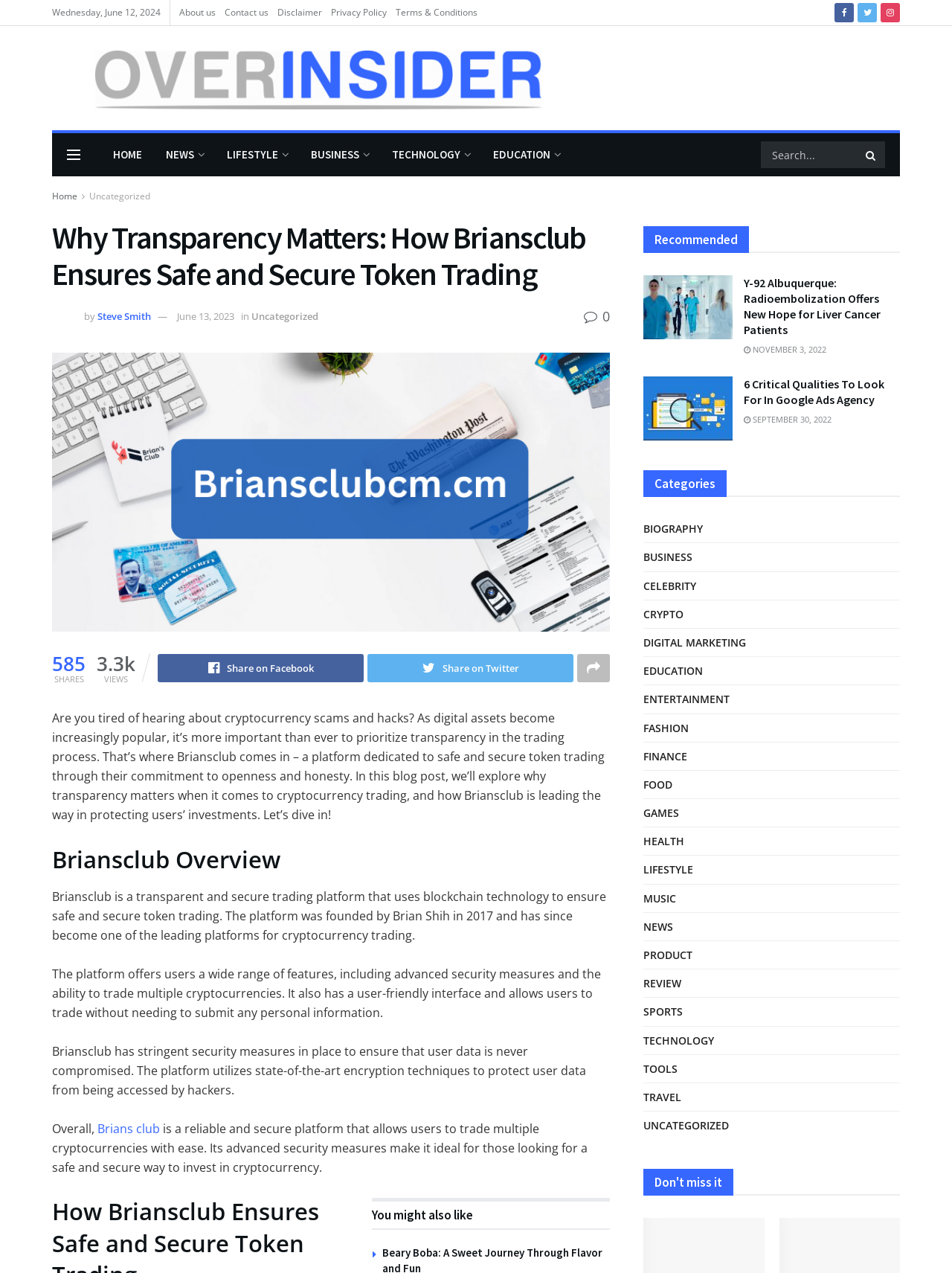Produce a meticulous description of the webpage.

This webpage appears to be a blog post about the importance of transparency in cryptocurrency trading, specifically highlighting the platform Briansclub. At the top of the page, there is a navigation menu with links to "Home", "News", "Lifestyle", "Business", "Technology", and "Education". Below this, there is a search bar and a series of social media links.

The main content of the page is divided into sections. The first section is a heading that reads "Why Transparency Matters: How Briansclub Ensures Safe and Secure Token Trading". Below this, there is an image of a person named Steve Smith, who is the author of the post. The post itself discusses the importance of transparency in cryptocurrency trading and how Briansclub prioritizes openness and honesty.

The next section is a heading that reads "Briansclub Overview", which provides a brief description of the platform and its features. This is followed by several paragraphs of text that discuss the security measures in place on the platform, including advanced encryption techniques to protect user data.

The page also includes a section titled "You might also like", which features several recommended articles, including "Y-92 Albuquerque: Radioembolization Offers New Hope for Liver Cancer Patients" and "6 Critical Qualities To Look For In Google Ads Agency". Each of these articles has a brief summary and an image.

Finally, there is a section titled "Categories", which lists various categories such as "Biography", "Business", "Celebrity", and "Crypto", among others.